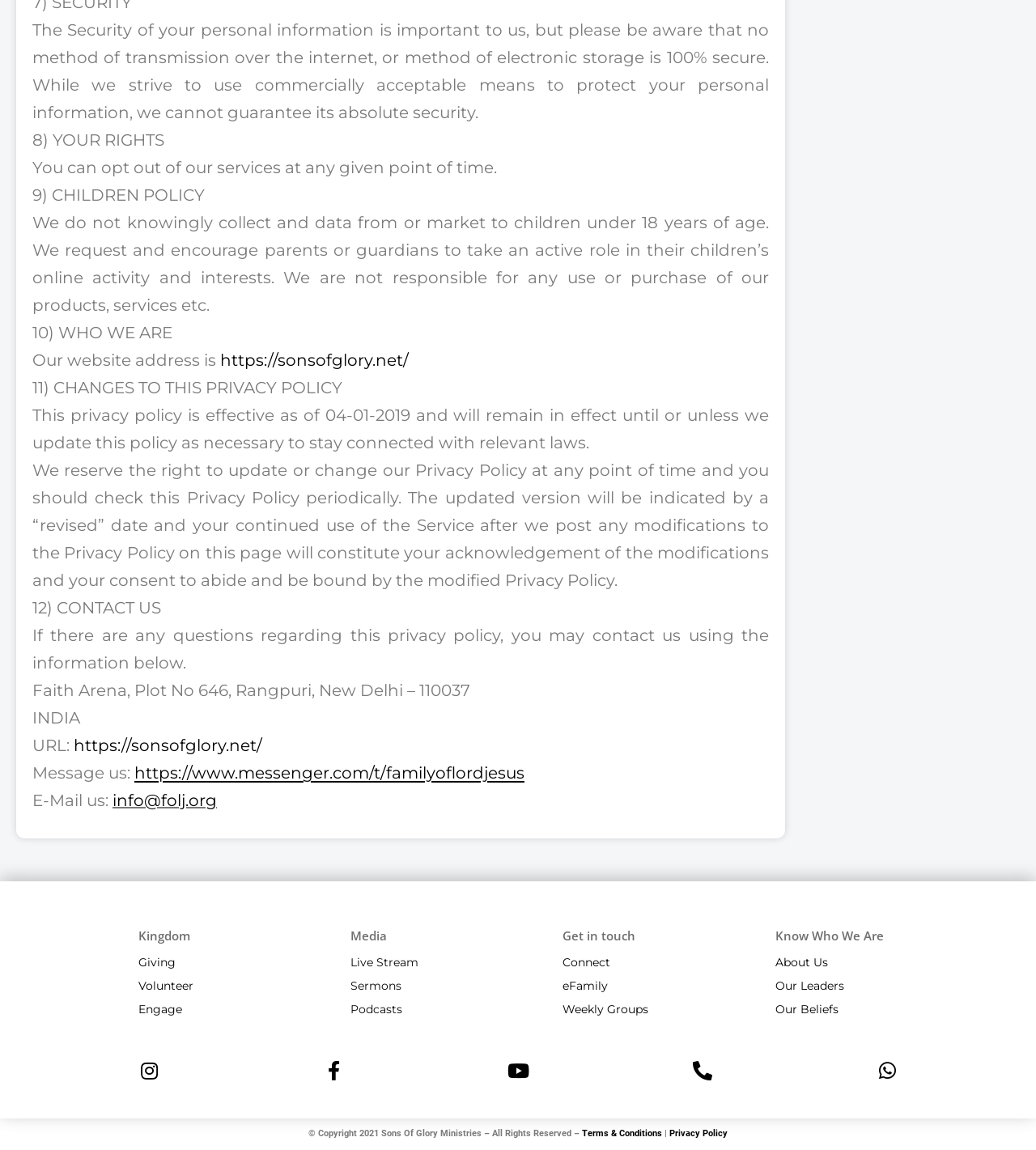From the webpage screenshot, predict the bounding box coordinates (top-left x, top-left y, bottom-right x, bottom-right y) for the UI element described here: Connect

[0.543, 0.829, 0.733, 0.846]